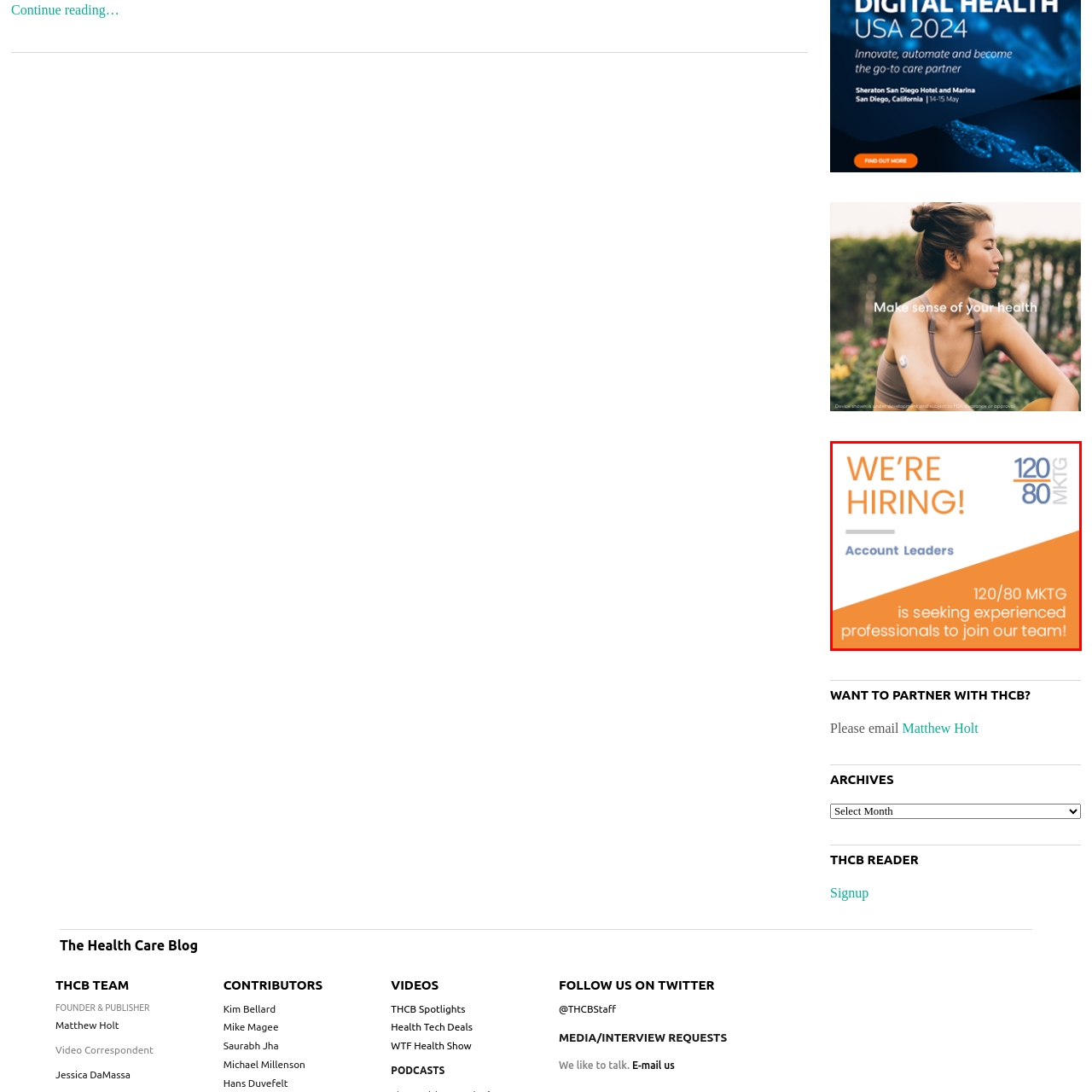Generate a detailed explanation of the image that is highlighted by the red box.

The image is a recruitment advertisement for 120/80 Marketing, prominently featuring the phrase "WE'RE HIRING!" in bold orange letters at the top. Below this, it specifies the position of "Account Leaders" in blue. The company logo is displayed in the top right corner, emphasizing the brand identity. At the bottom, there is a call to action stating, "120/80 MKTG is seeking experienced professionals to join our team!" The overall design combines vibrant colors and clear text to attract potential candidates effectively.